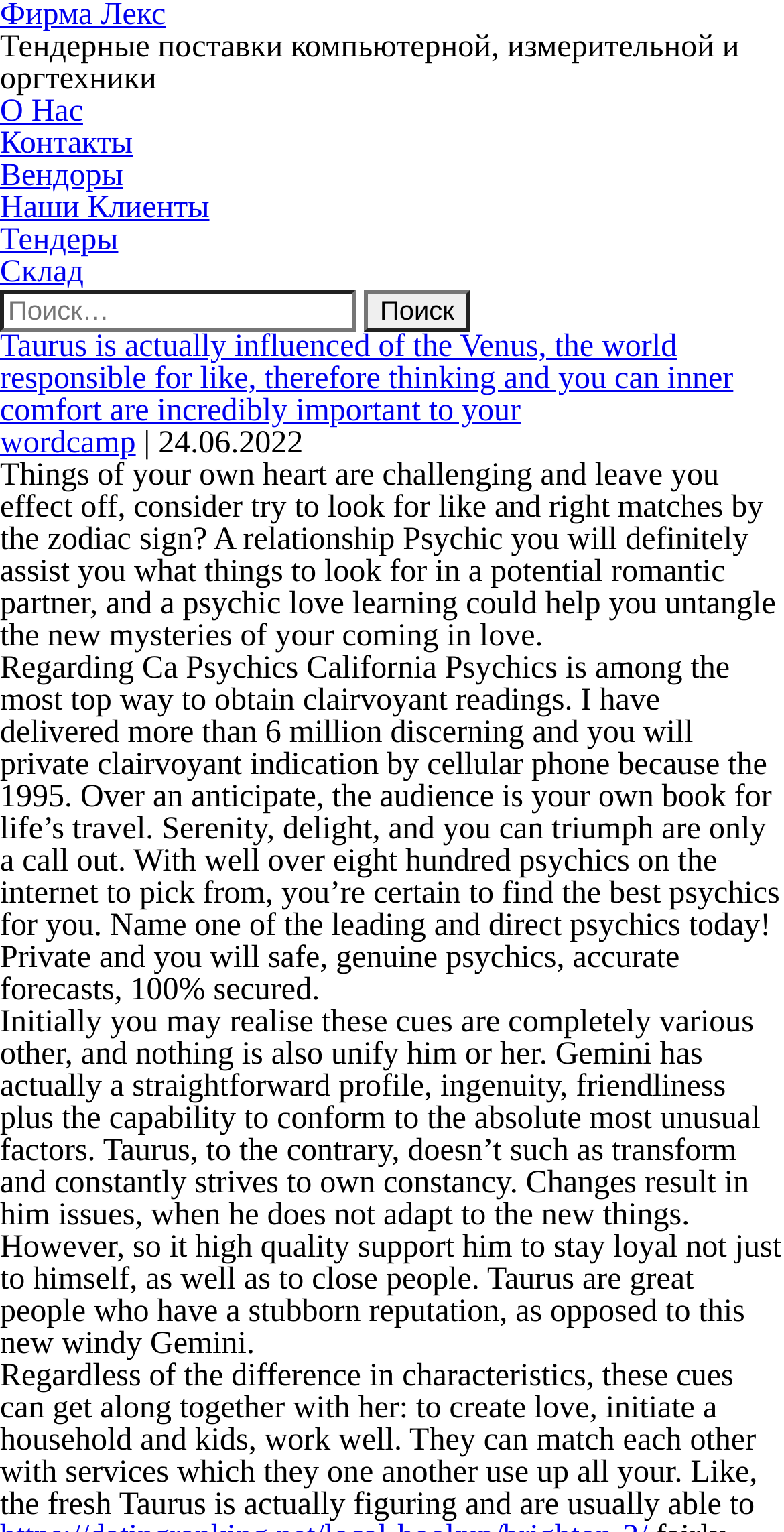Respond to the question below with a single word or phrase:
How many links are in the navigation menu?

6